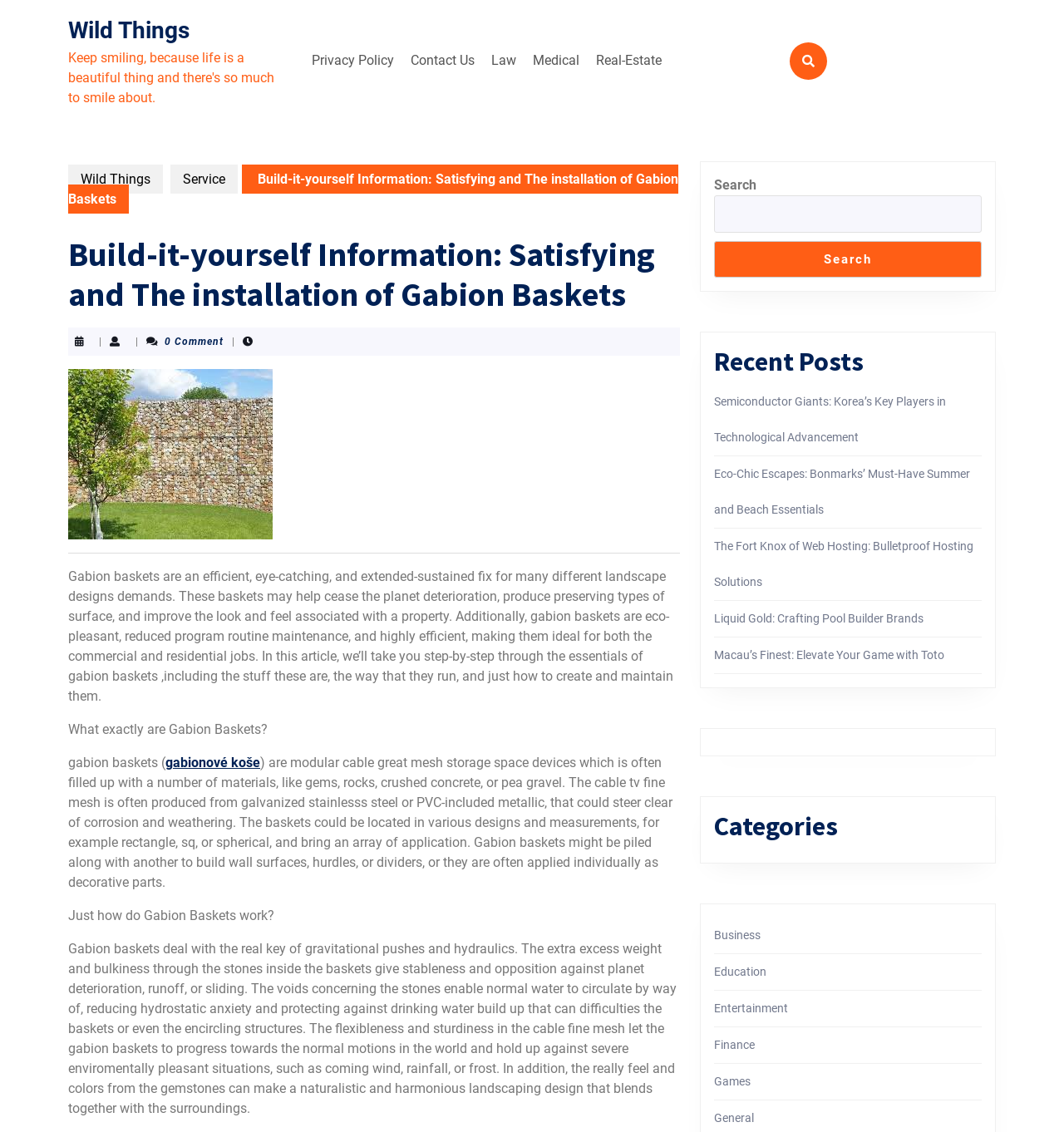Provide your answer to the question using just one word or phrase: What is the main topic of this webpage?

Gabion Baskets